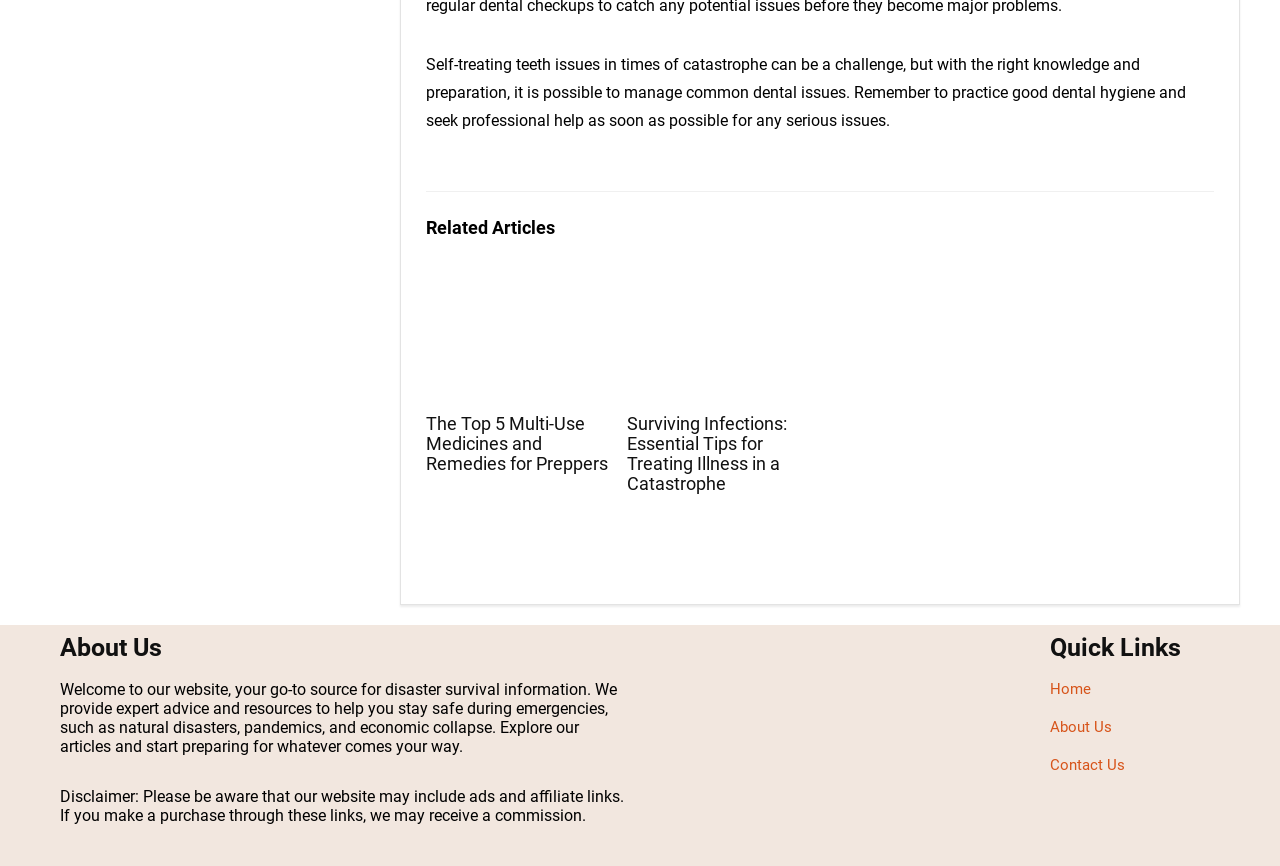What type of content can be found on the website?
Please describe in detail the information shown in the image to answer the question.

The webpage suggests that the website contains articles and resources related to disaster survival, as indicated by the presence of article sections and headings such as 'The Top 5 Multi-Use Medicines and Remedies for Preppers' and 'Surviving Infections: Essential Tips for Treating Illness in a Catastrophe'.